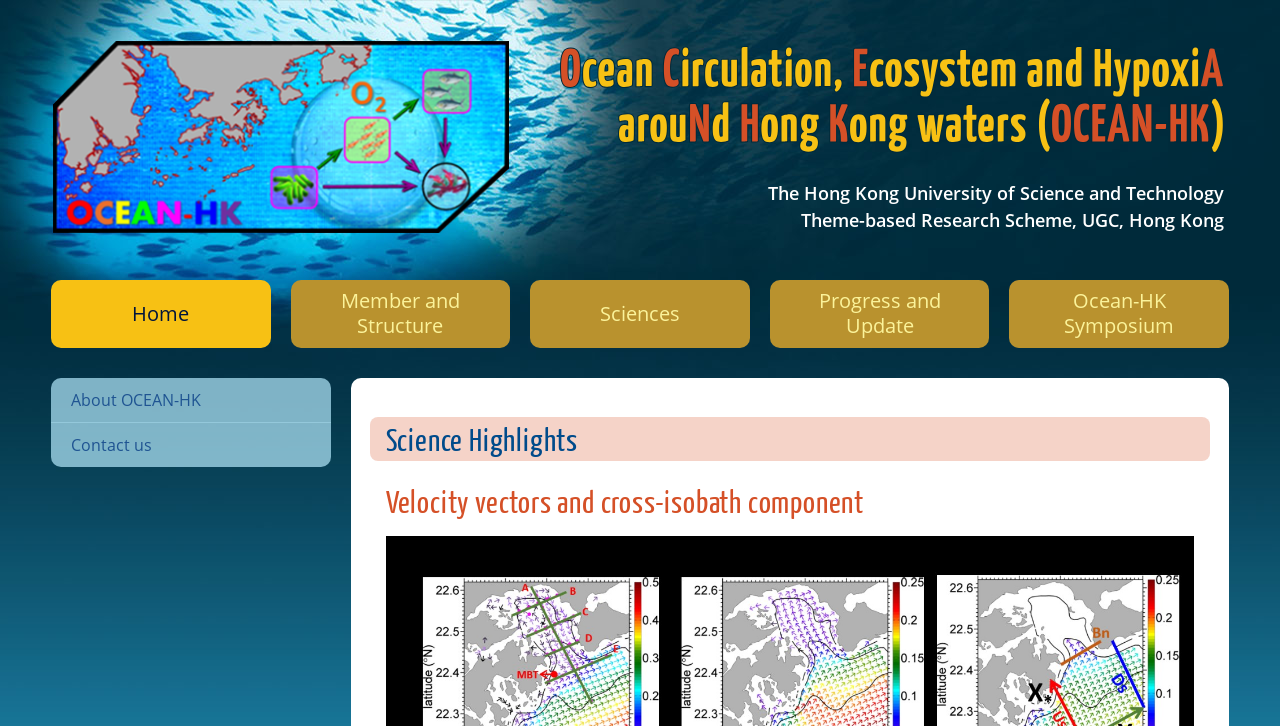What is the logo of the website?
Please provide a single word or phrase as your answer based on the screenshot.

OCEAN-HK